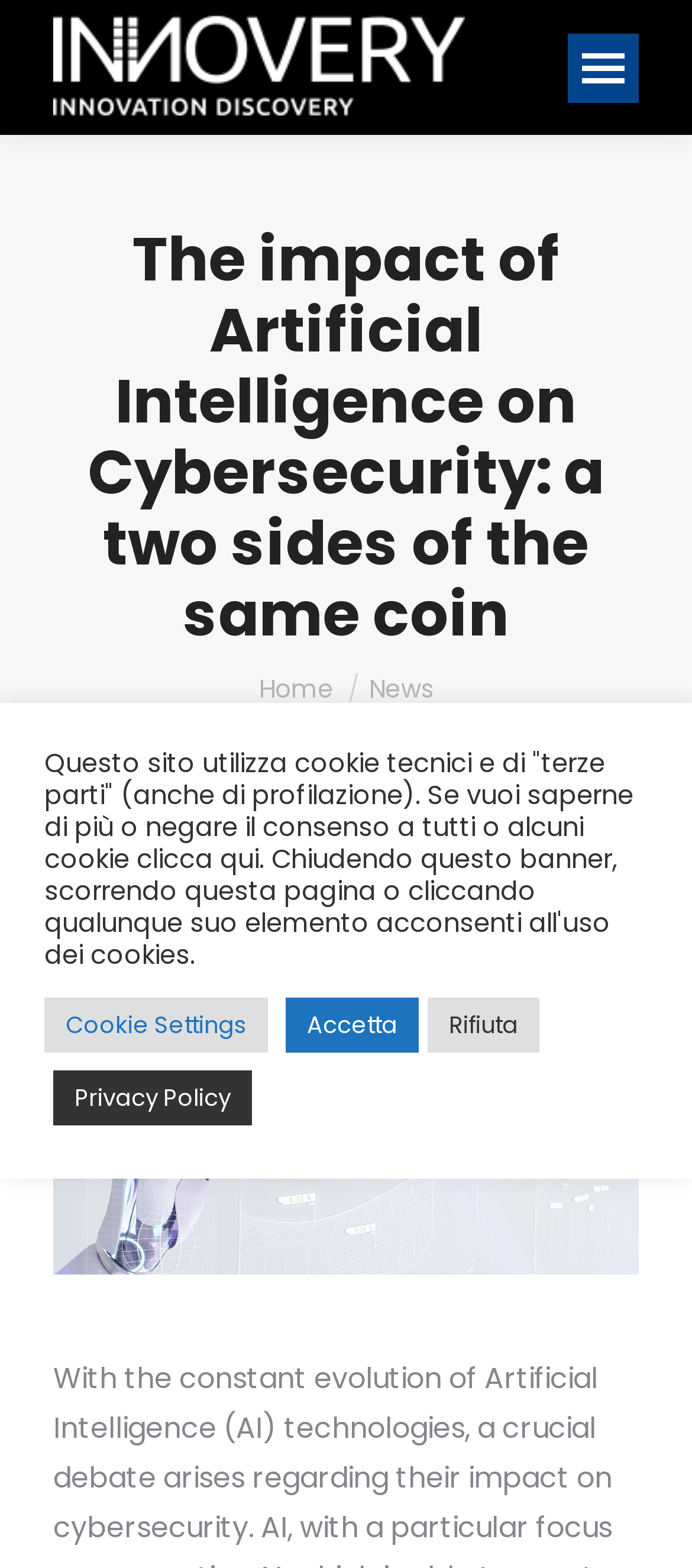Please provide the main heading of the webpage content.

The impact of Artificial Intelligence on Cybersecurity: a two sides of the same coin